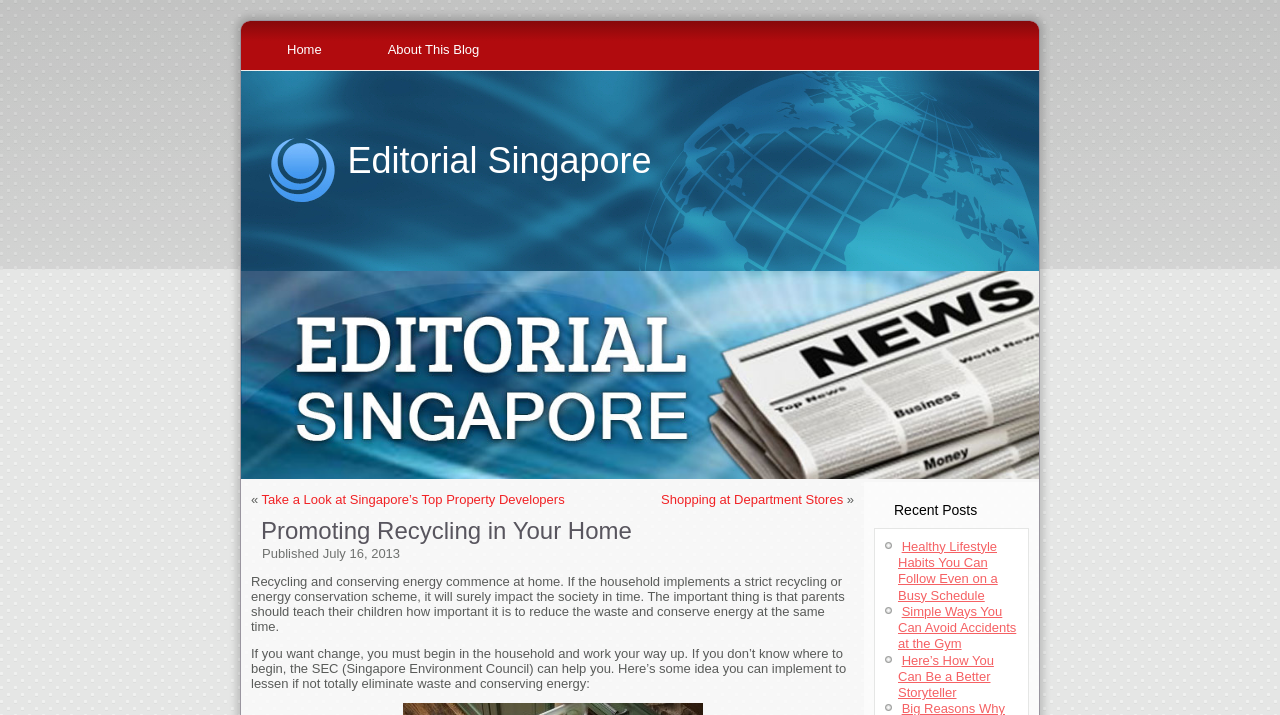Summarize the webpage in an elaborate manner.

The webpage is about promoting recycling and conserving energy in the home. At the top, there are three links: "Home", "About This Blog", and "Editorial Singapore", positioned horizontally next to each other. Below these links, there is a banner image that takes up most of the width of the page.

Under the banner image, there is an article section with a heading "Promoting Recycling in Your Home". The article starts with a navigation section that has two links, "Take a Look at Singapore’s Top Property Developers" and "Shopping at Department Stores", surrounded by left and right arrow symbols. 

Below the navigation section, there is a publication information section that displays the time "5:35 am" and the date "July 16, 2013". The main article content is divided into two paragraphs. The first paragraph discusses the importance of recycling and conserving energy at home, and how it can impact society. The second paragraph encourages readers to start making changes in their household and provides a suggestion to seek help from the Singapore Environment Council.

On the right side of the article, there are three links to other articles: "Healthy Lifestyle Habits You Can Follow Even on a Busy Schedule", "Simple Ways You Can Avoid Accidents at the Gym", and "Here’s How You Can Be a Better Storyteller". These links are stacked vertically and positioned near the bottom of the page.